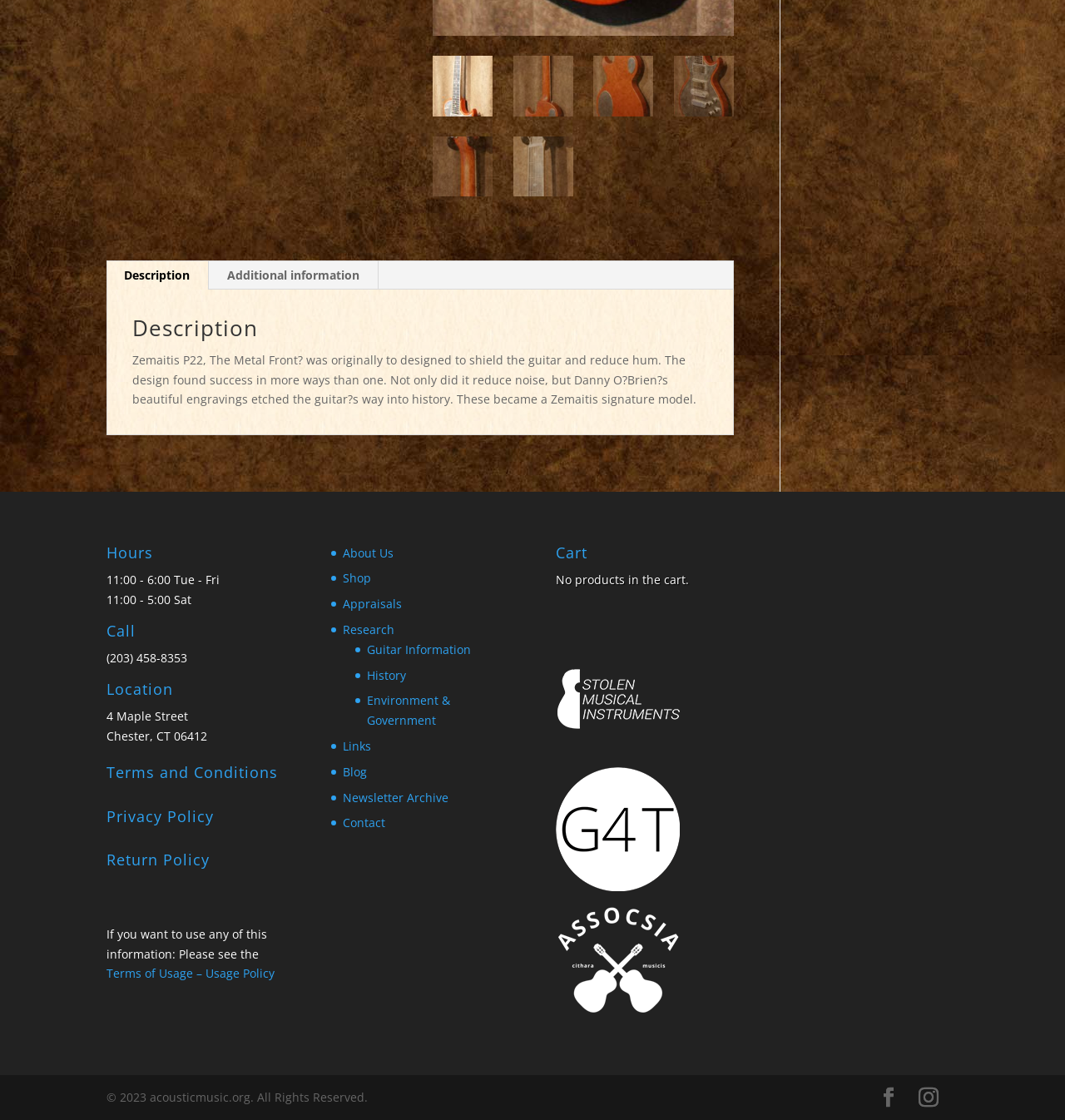Can you find the bounding box coordinates for the element that needs to be clicked to execute this instruction: "Check 'Cart'"? The coordinates should be given as four float numbers between 0 and 1, i.e., [left, top, right, bottom].

[0.522, 0.485, 0.647, 0.509]